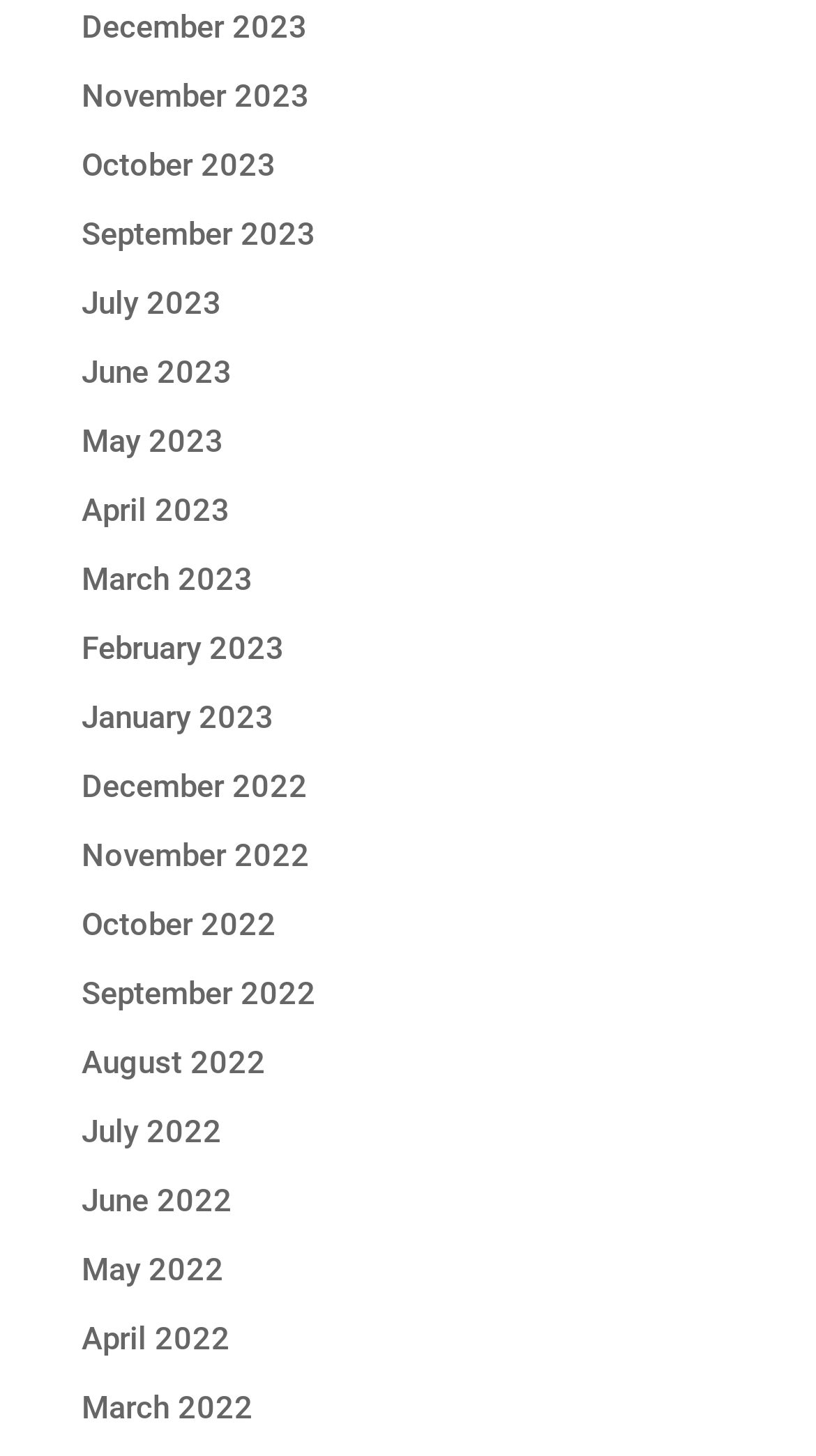What is the latest month listed?
Based on the screenshot, respond with a single word or phrase.

December 2023